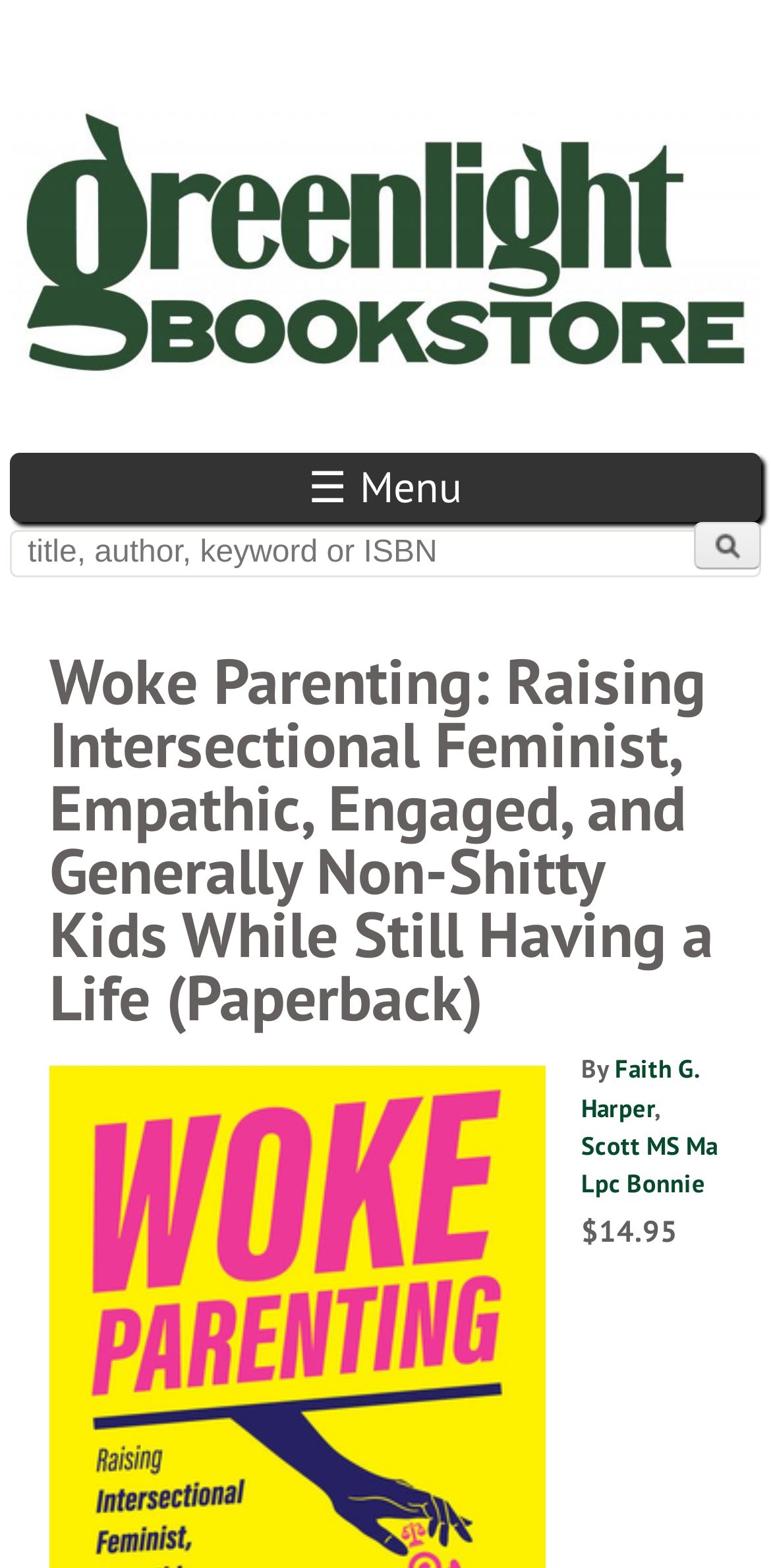Refer to the image and provide an in-depth answer to the question: 
What is the title of the book?

I found the title of the book by looking at the heading element that contains the title information, which is 'Woke Parenting: Raising Intersectional Feminist, Empathic, Engaged, and Generally Non-Shitty Kids While Still Having a Life (Paperback)'.